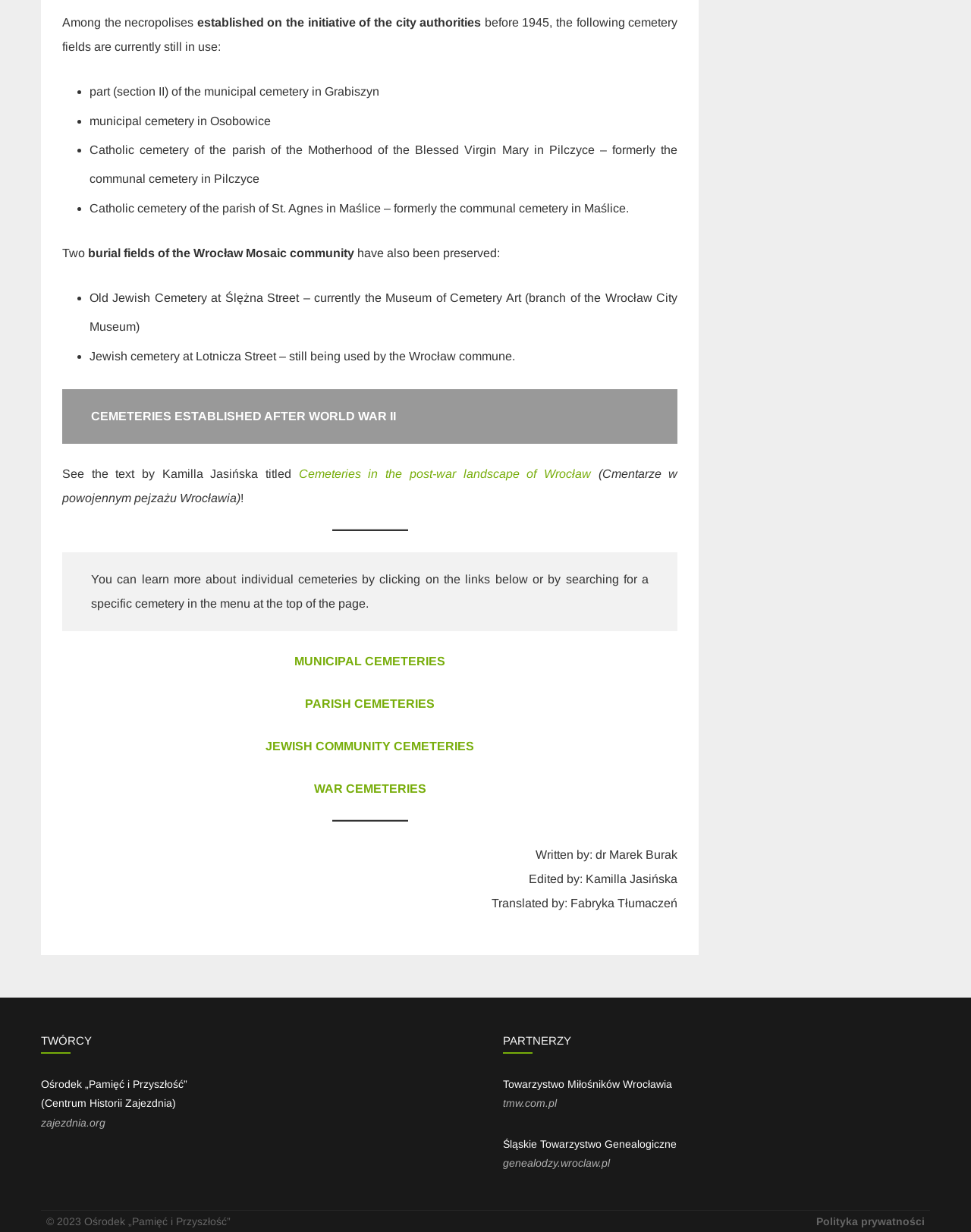Determine the bounding box coordinates for the area you should click to complete the following instruction: "Learn more about Jewish community cemeteries".

[0.274, 0.601, 0.488, 0.611]